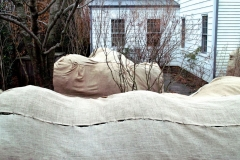Provide a short answer using a single word or phrase for the following question: 
Where is this practice of wrapping plants employed?

Sag Harbor, Long Island